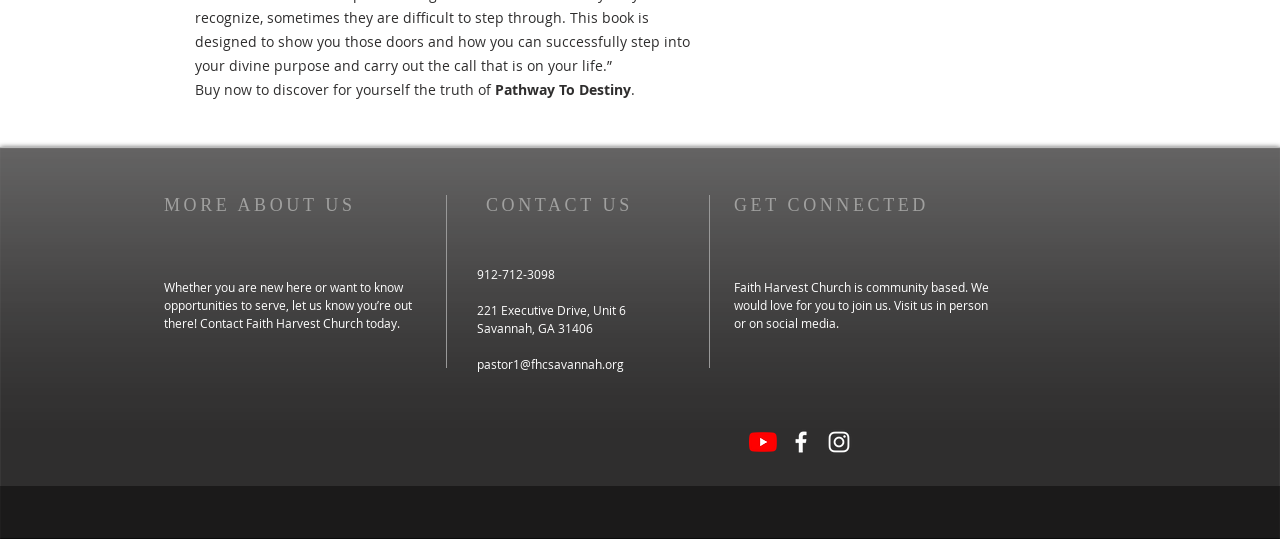Respond with a single word or phrase to the following question:
What is the purpose of the 'GET CONNECTED' section?

To join the community